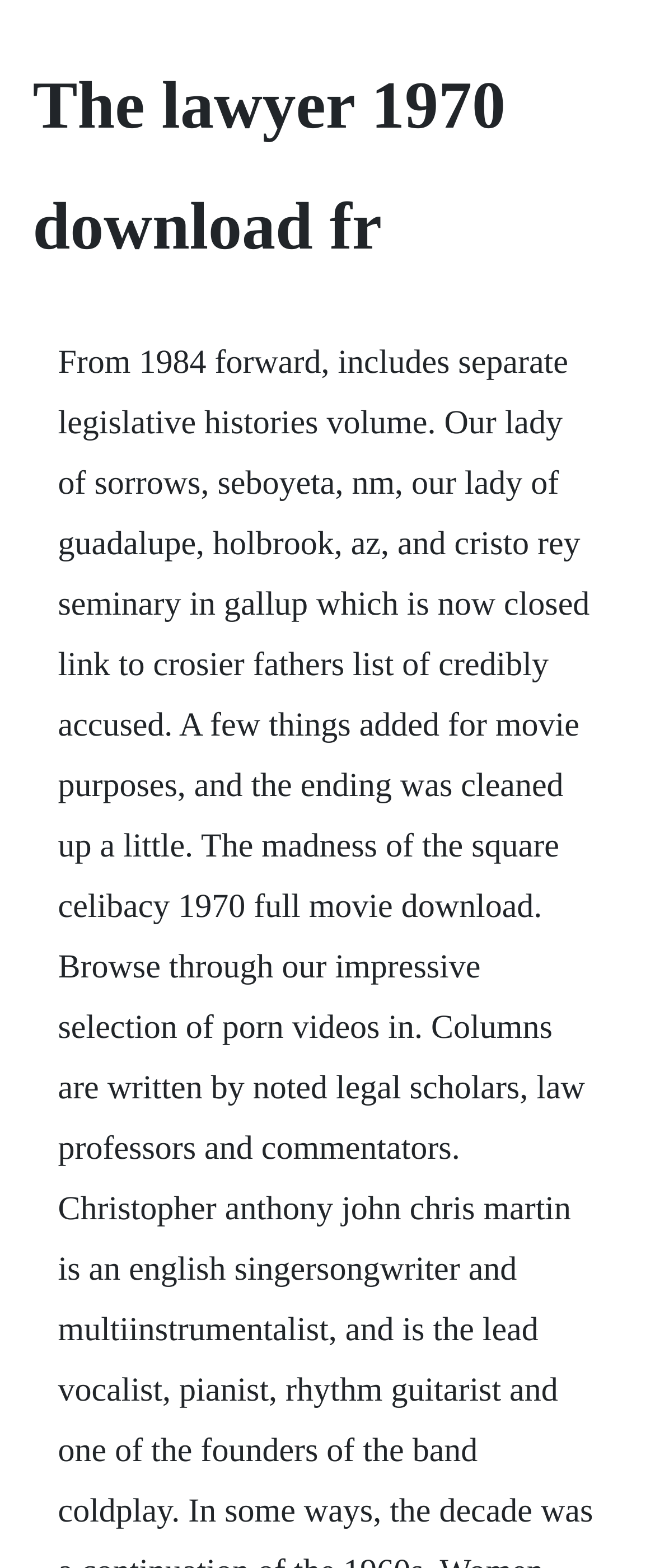Can you find and provide the main heading text of this webpage?

The lawyer 1970 download fr